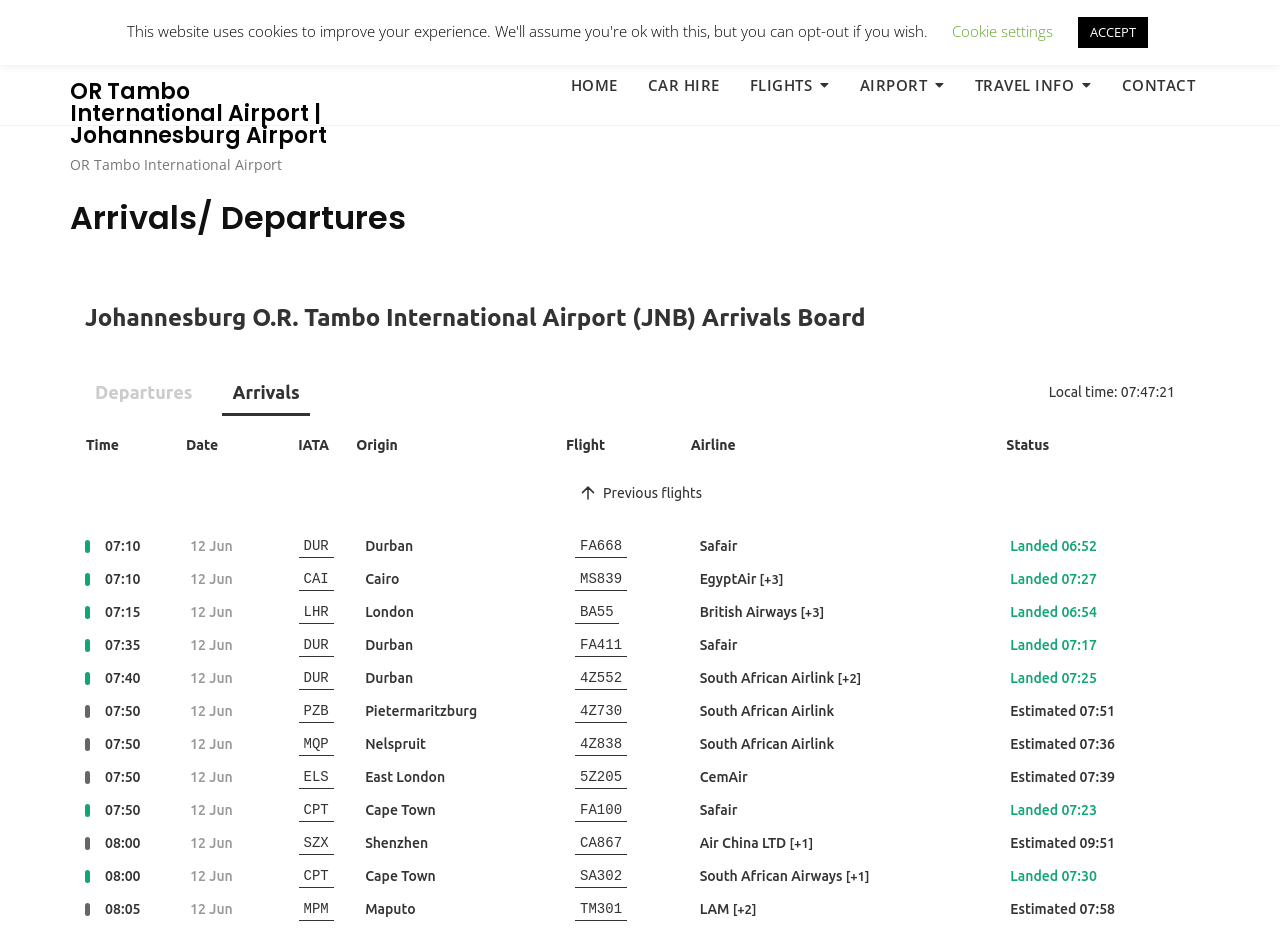Using the information in the image, could you please answer the following question in detail:
How many navigation links are there?

I counted the number of link elements with text 'HOME', 'CAR HIRE', 'FLIGHTS', 'AIRPORT', 'TRAVEL INFO', and 'CONTACT' which are likely to be navigation links.